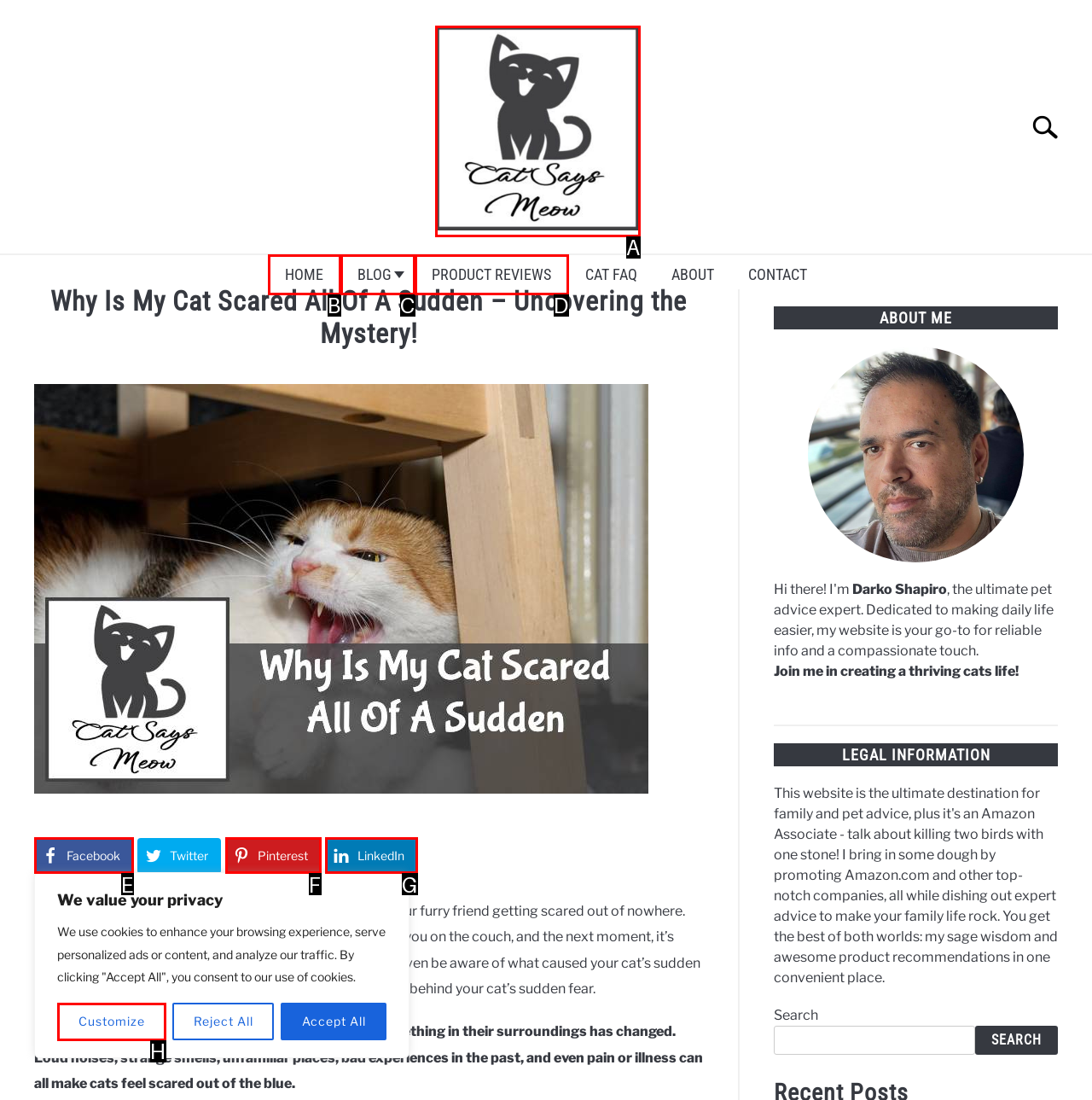Determine which option aligns with the description: Facebook. Provide the letter of the chosen option directly.

E